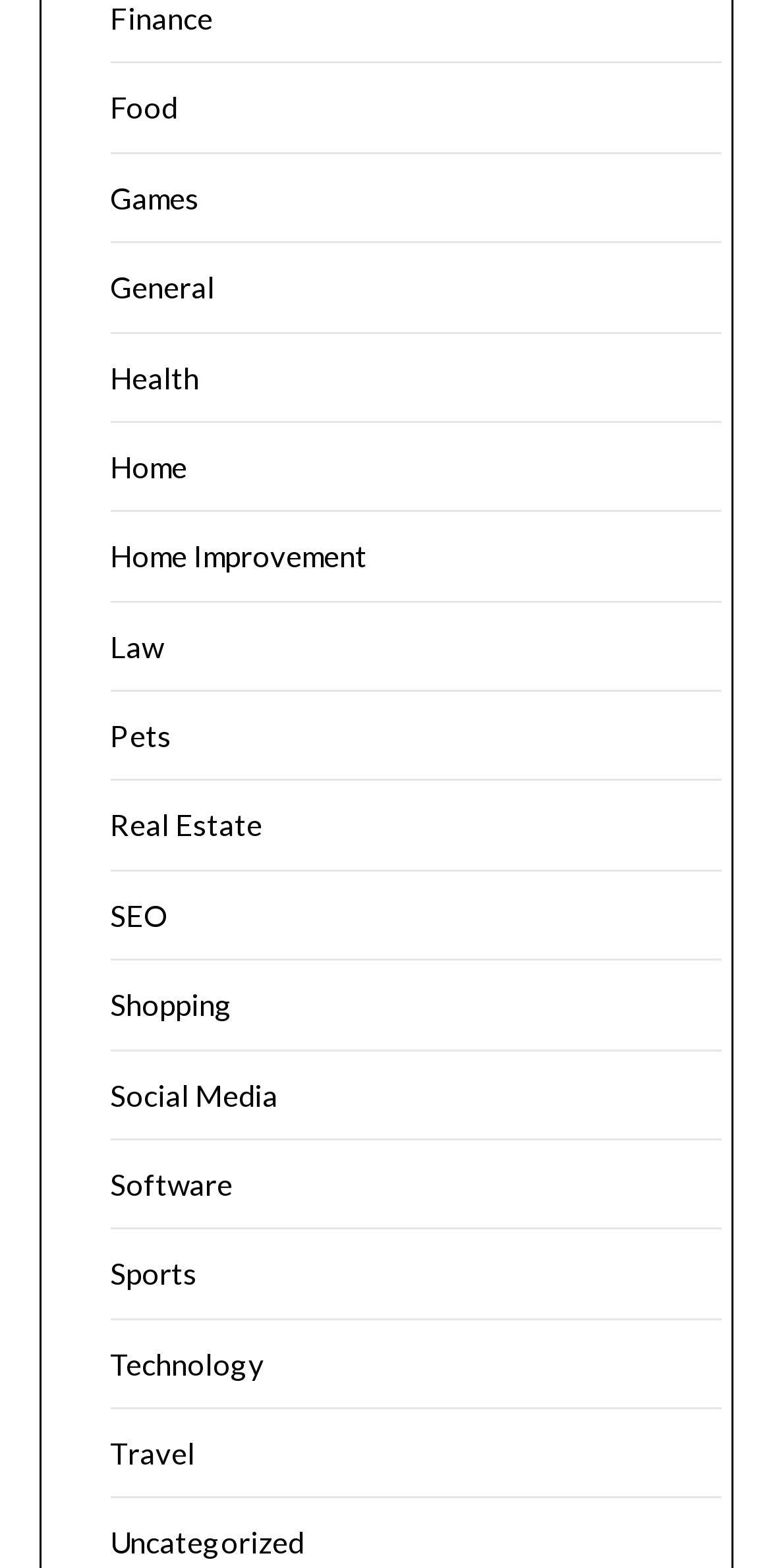Please provide a comprehensive response to the question below by analyzing the image: 
What is the first category listed?

The first category listed on the webpage is Finance, which is located at the top of the list of links.